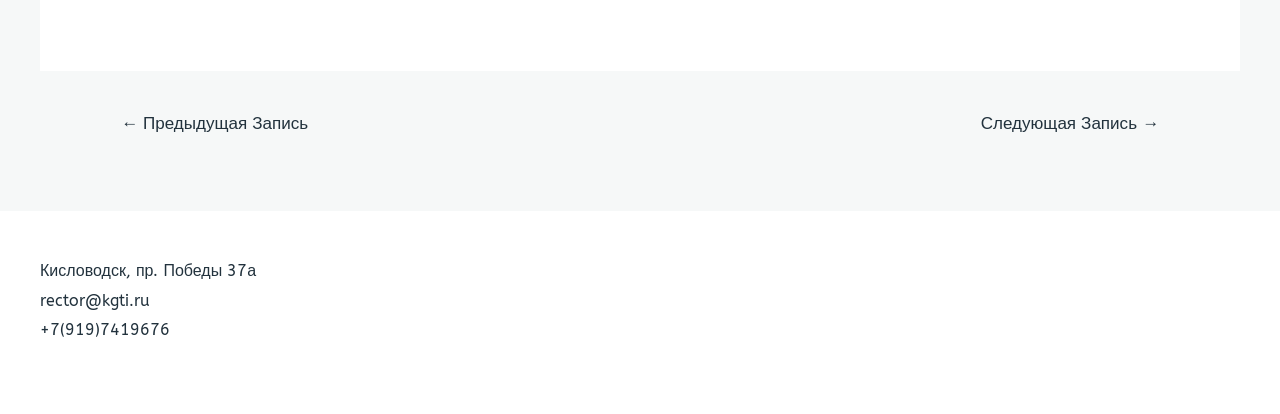What is the phone number of the institution?
Please use the image to provide a one-word or short phrase answer.

+7(919)7419676